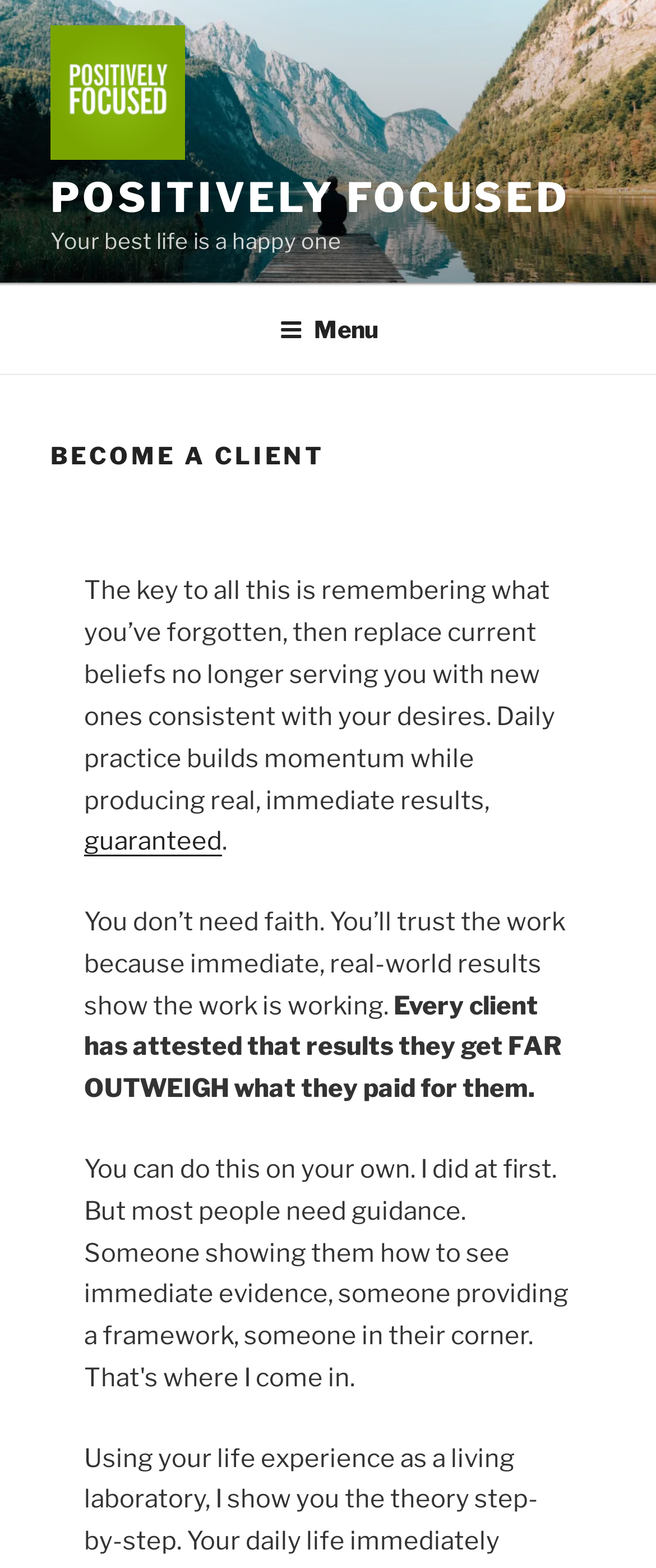Examine the image and give a thorough answer to the following question:
What is the name of the website?

I determined the name of the website by looking at the link element with the text 'Positively Focused' at the top of the page, which suggests that it is the title of the website.